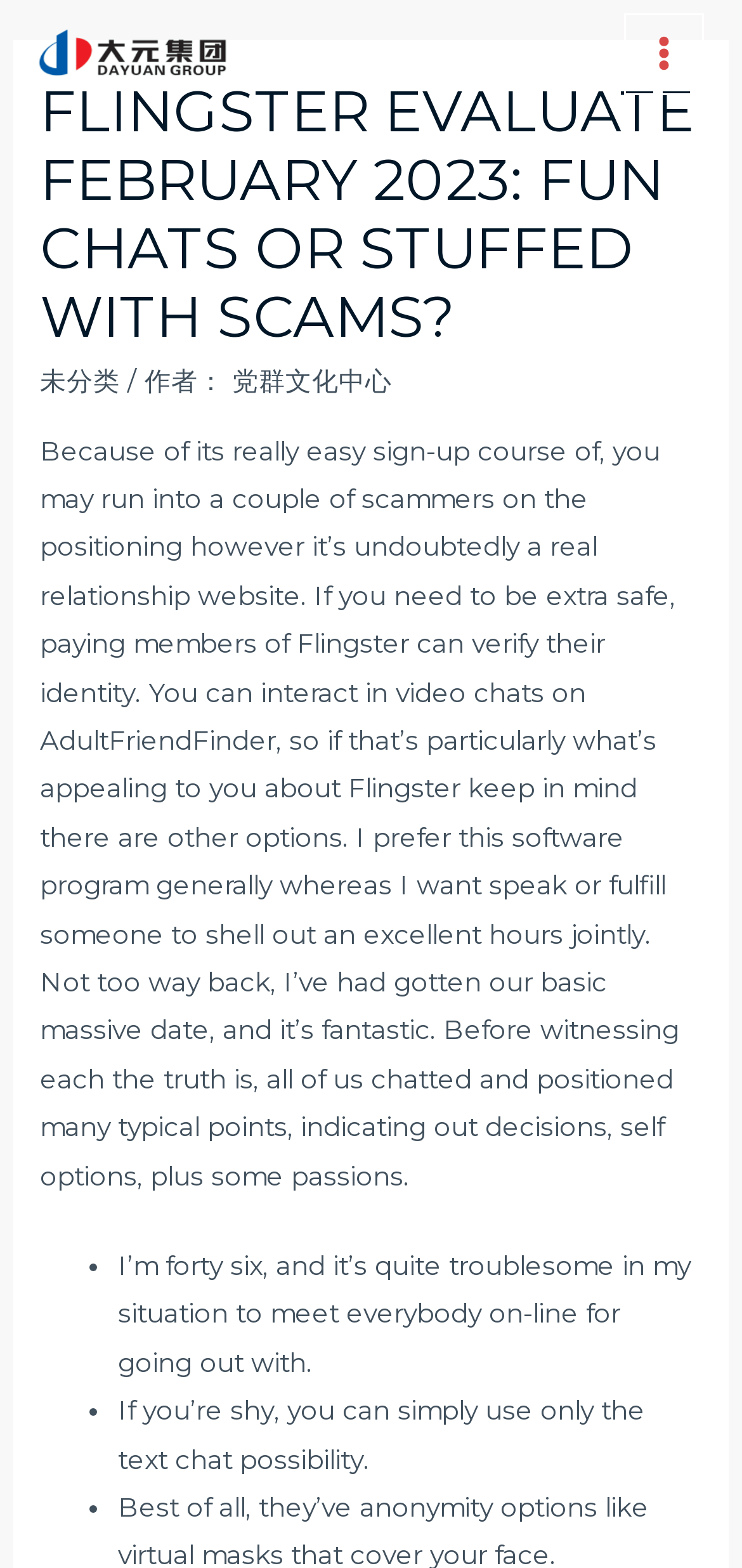What is the age of the user who shared their experience on Flingster?
Please provide a comprehensive answer based on the contents of the image.

The webpage contains a user testimonial where the user mentions that they are 46 years old and found it difficult to meet people online for dating. This suggests that the user is in their mid-40s and has had a positive experience on Flingster.